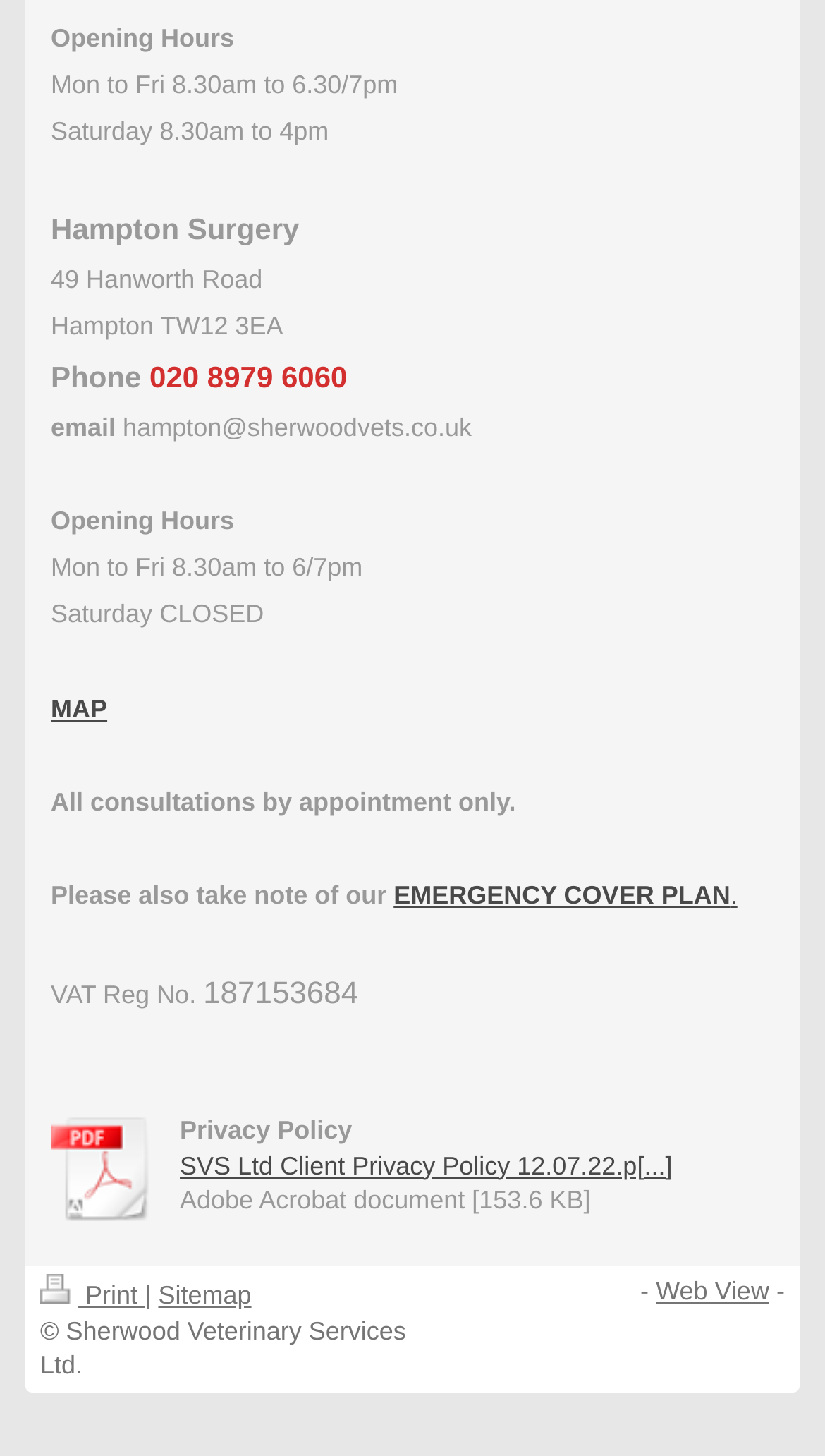Using the details in the image, give a detailed response to the question below:
What is the phone number of Hampton Surgery?

I found the phone number by looking at the StaticText element with the text 'Phone' and then finding the adjacent StaticText element with the phone number.